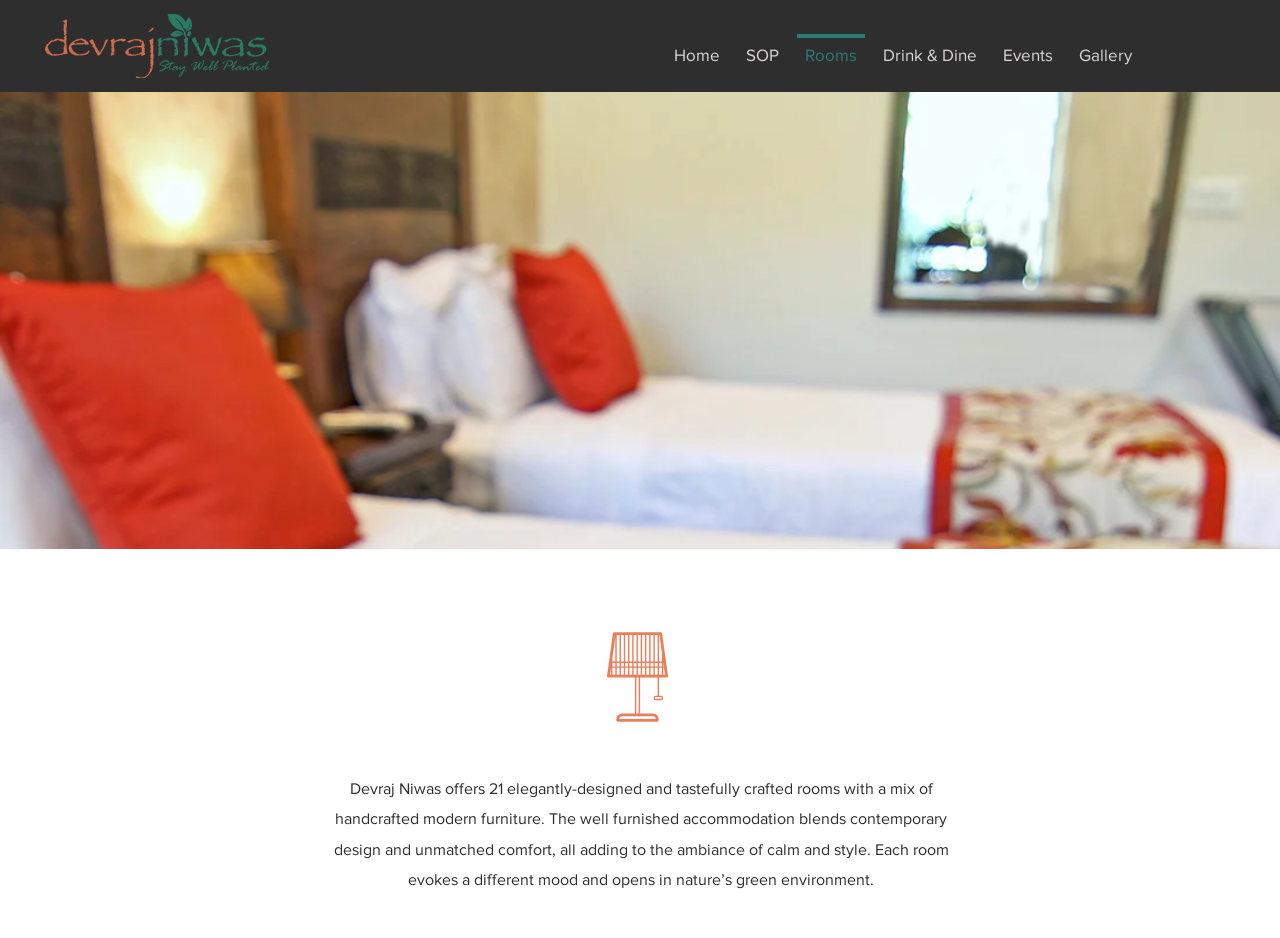How many rooms are available at Devraj Niwas?
Could you give a comprehensive explanation in response to this question?

The webpage description states 'Devraj Niwas offers 21 elegantly-designed and tastefully crafted rooms...', which explicitly mentions the number of rooms available.